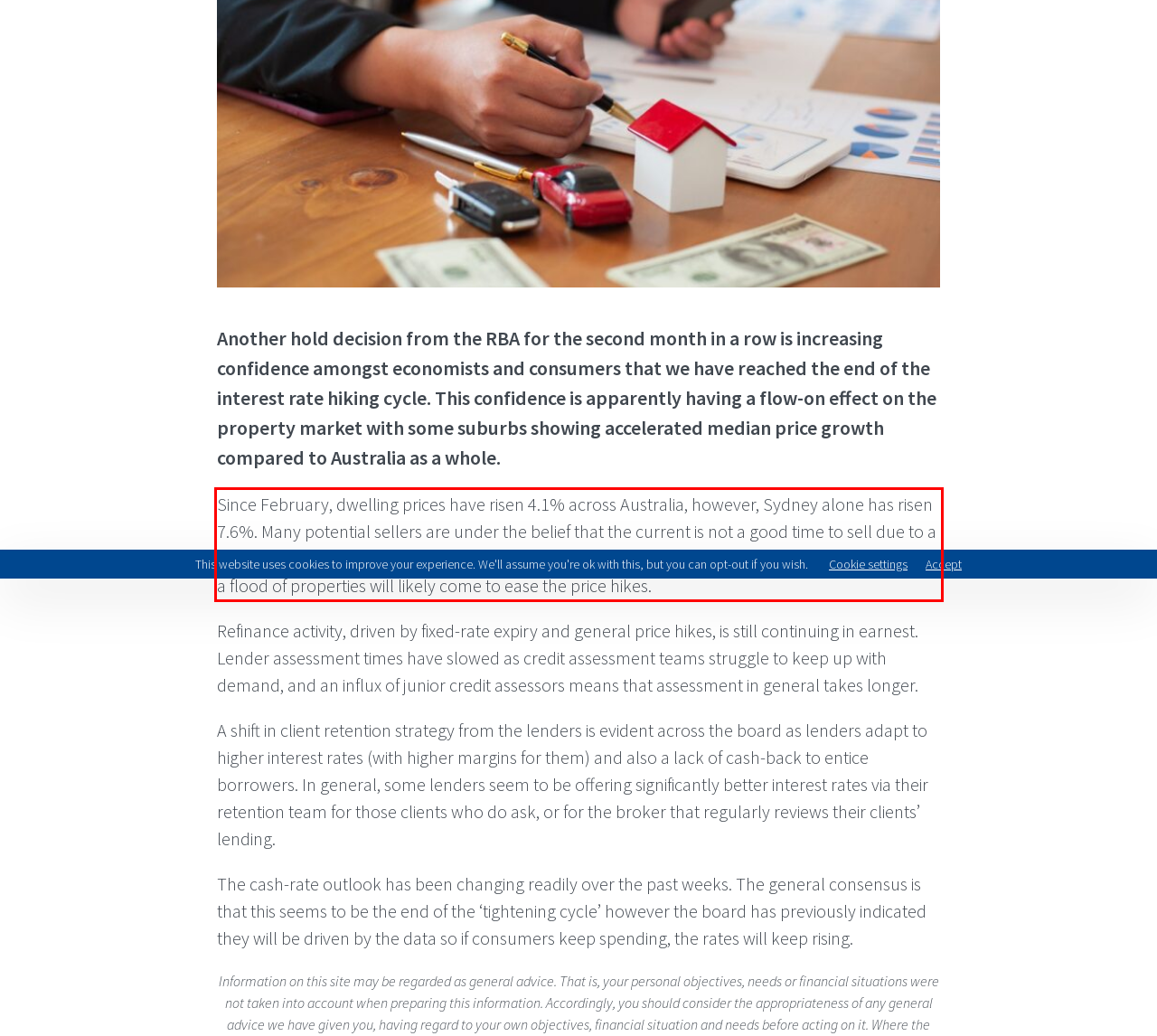Please extract the text content within the red bounding box on the webpage screenshot using OCR.

Since February, dwelling prices have risen 4.1% across Australia, however, Sydney alone has risen 7.6%. Many potential sellers are under the belief that the current is not a good time to sell due to a soft price market, however, once the news travels that property prices are up and demand is low, a flood of properties will likely come to ease the price hikes.